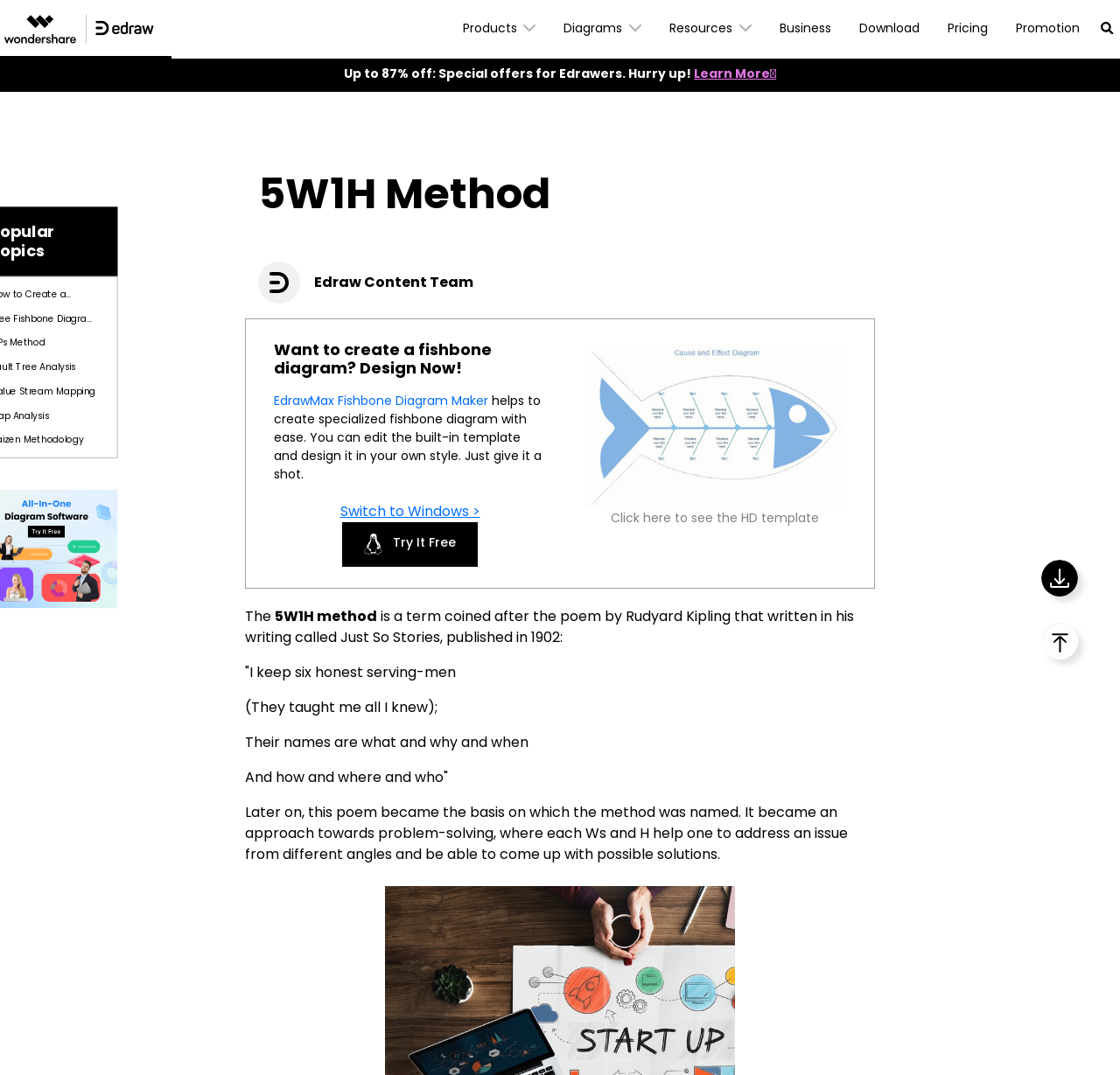Respond with a single word or short phrase to the following question: 
What is the name of the method described on this webpage?

5W1H method